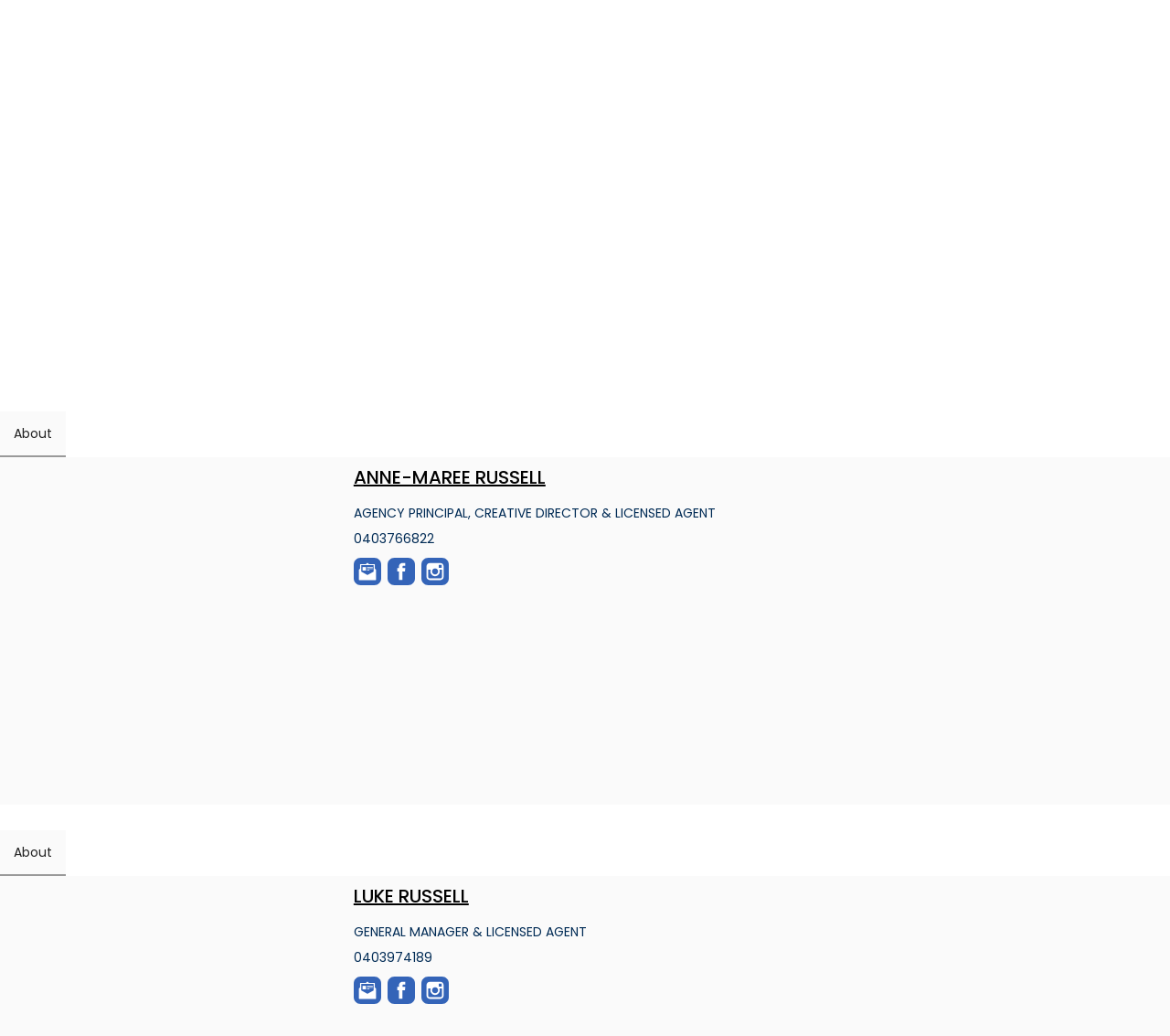Identify the bounding box for the UI element described as: "Anne-Maree Russell". Ensure the coordinates are four float numbers between 0 and 1, formatted as [left, top, right, bottom].

[0.302, 0.448, 0.466, 0.473]